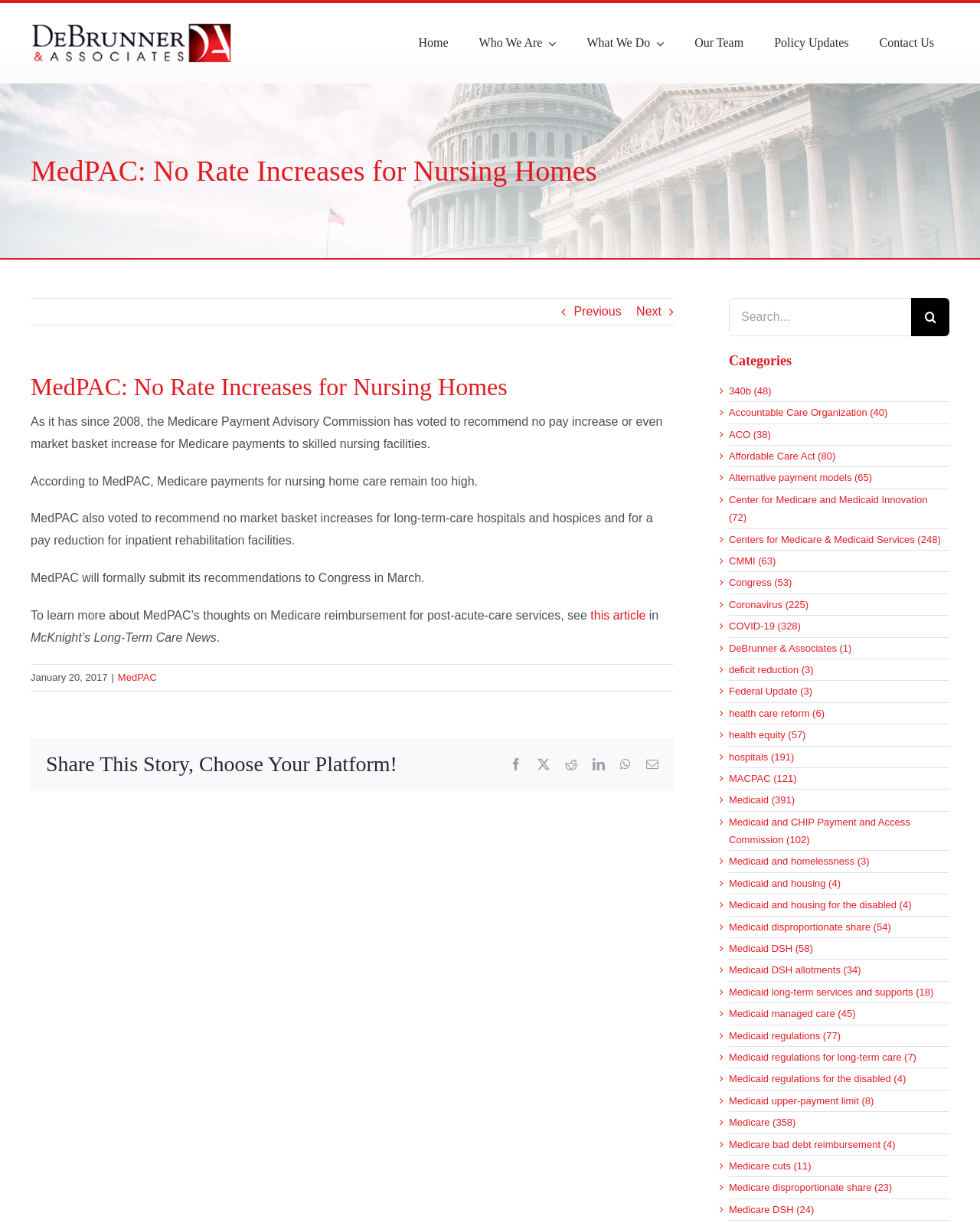Pinpoint the bounding box coordinates of the clickable area needed to execute the instruction: "Read the article about MedPAC". The coordinates should be specified as four float numbers between 0 and 1, i.e., [left, top, right, bottom].

[0.599, 0.498, 0.659, 0.508]